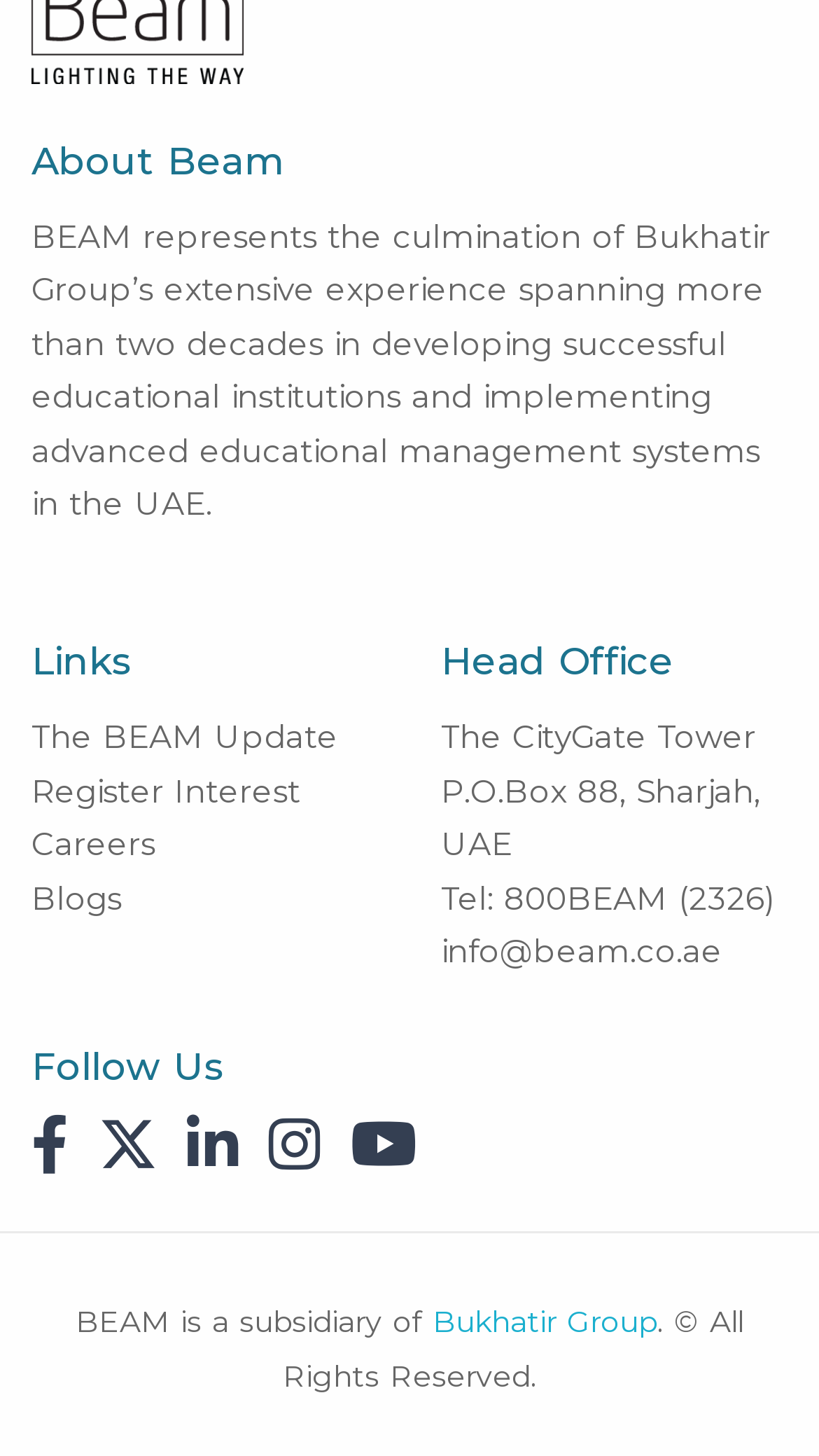Answer the question in a single word or phrase:
What is the address of the Head Office?

P.O.Box 88, Sharjah, UAE